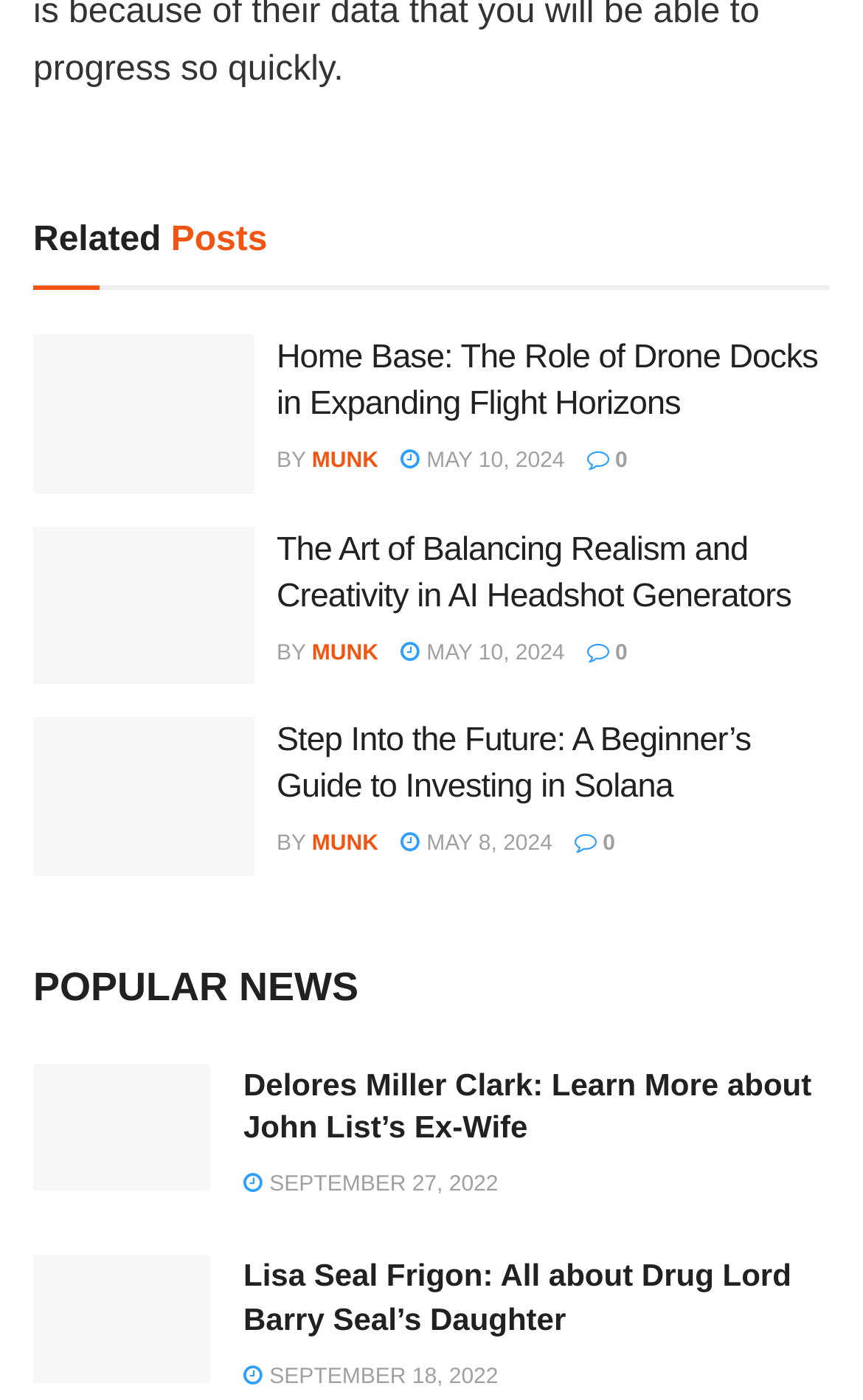Provide the bounding box coordinates, formatted as (top-left x, top-left y, bottom-right x, bottom-right y), with all values being floating point numbers between 0 and 1. Identify the bounding box of the UI element that matches the description: May 8, 2024

[0.464, 0.595, 0.64, 0.612]